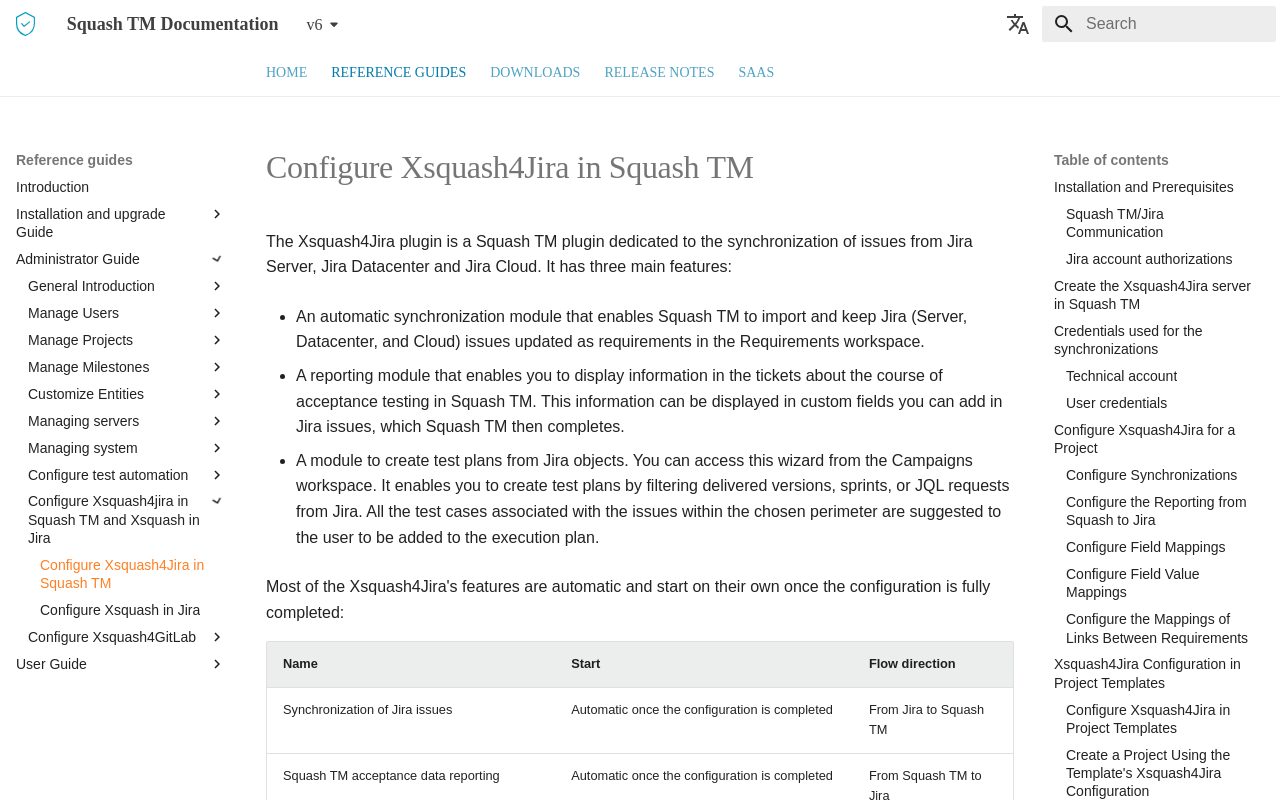Find the bounding box coordinates of the UI element according to this description: "Configure Xsquash in Jira".

[0.031, 0.751, 0.177, 0.774]